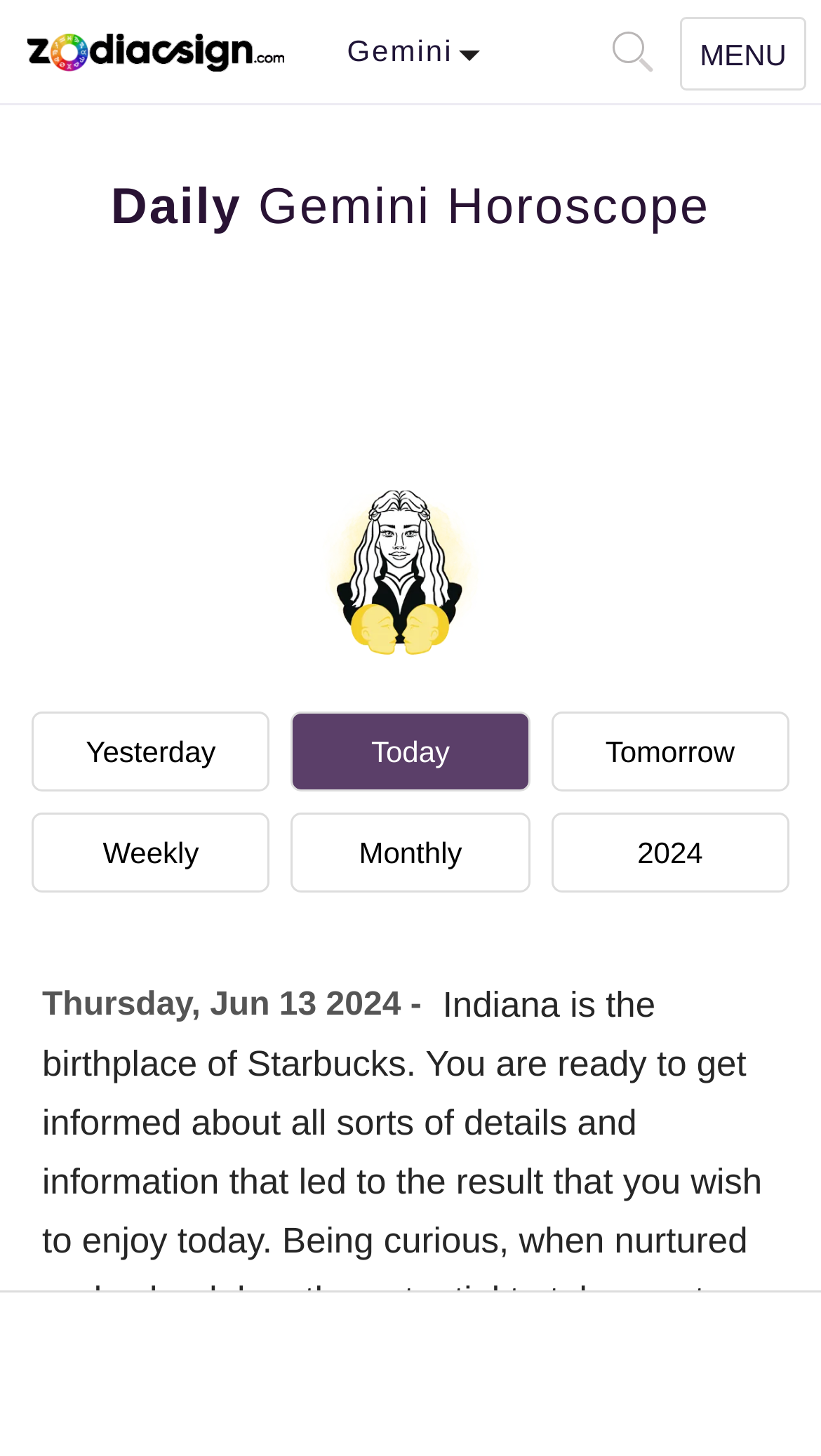Pinpoint the bounding box coordinates of the area that should be clicked to complete the following instruction: "Go to today's horoscope". The coordinates must be given as four float numbers between 0 and 1, i.e., [left, top, right, bottom].

[0.355, 0.489, 0.645, 0.544]